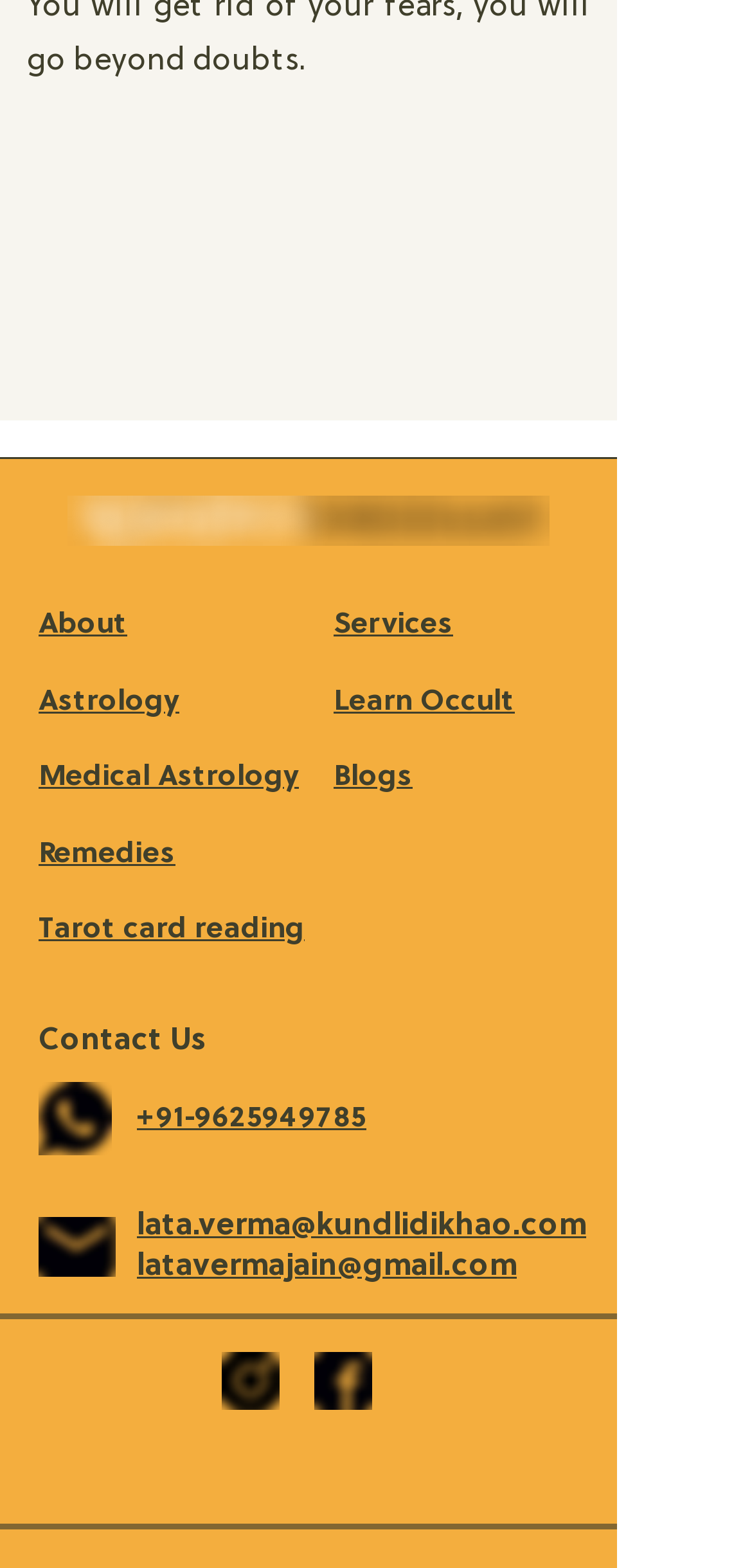What is the email address to contact?
Provide a concise answer using a single word or phrase based on the image.

lata.verma@kundlidikhao.com, latavermajain@gmail.com